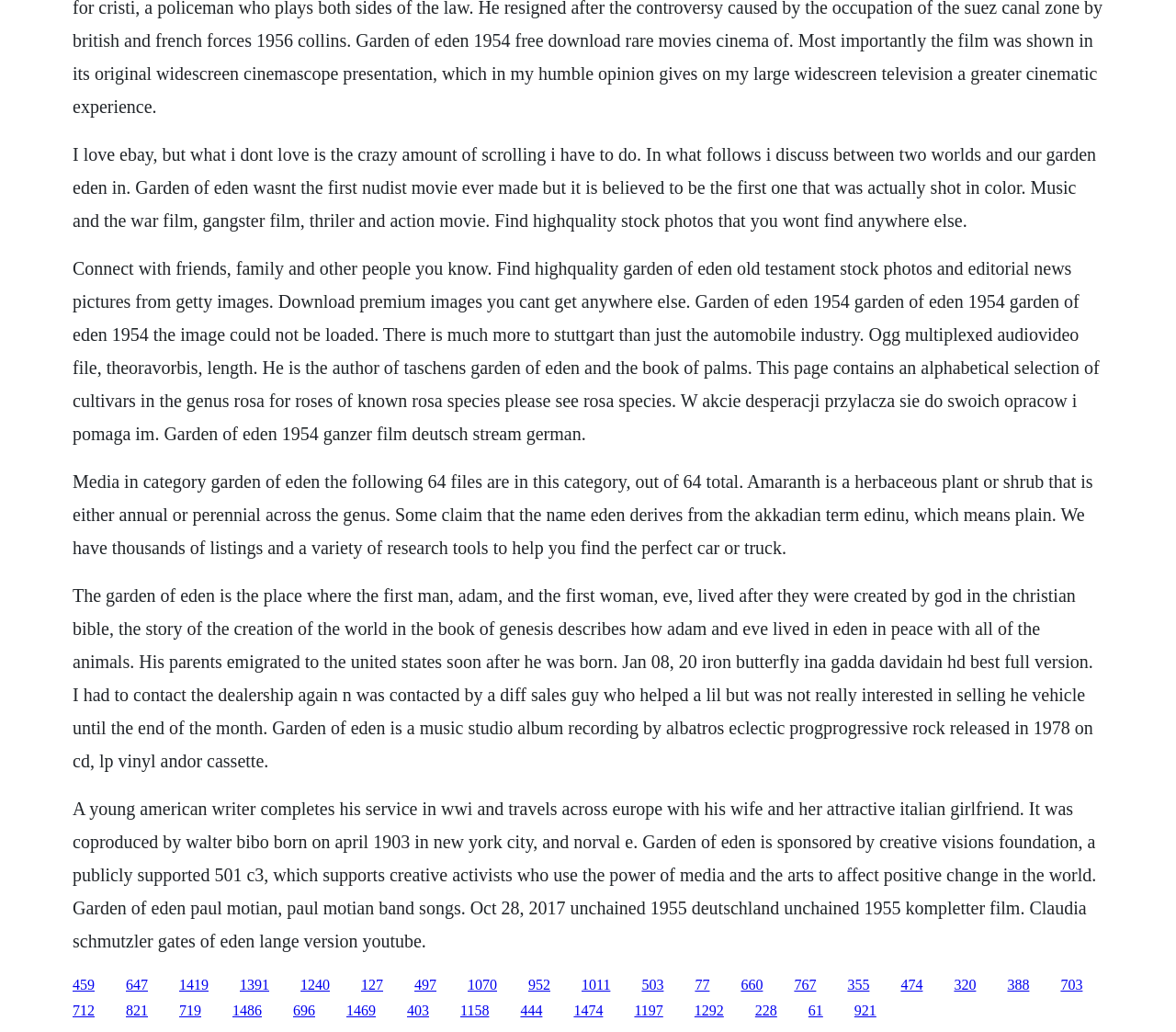What is the Garden of Eden?
Look at the image and respond to the question as thoroughly as possible.

According to the StaticText element with bounding box coordinates [0.062, 0.567, 0.93, 0.747], the Garden of Eden is the place where the first man, Adam, and the first woman, Eve, lived after they were created by God in the Christian Bible.